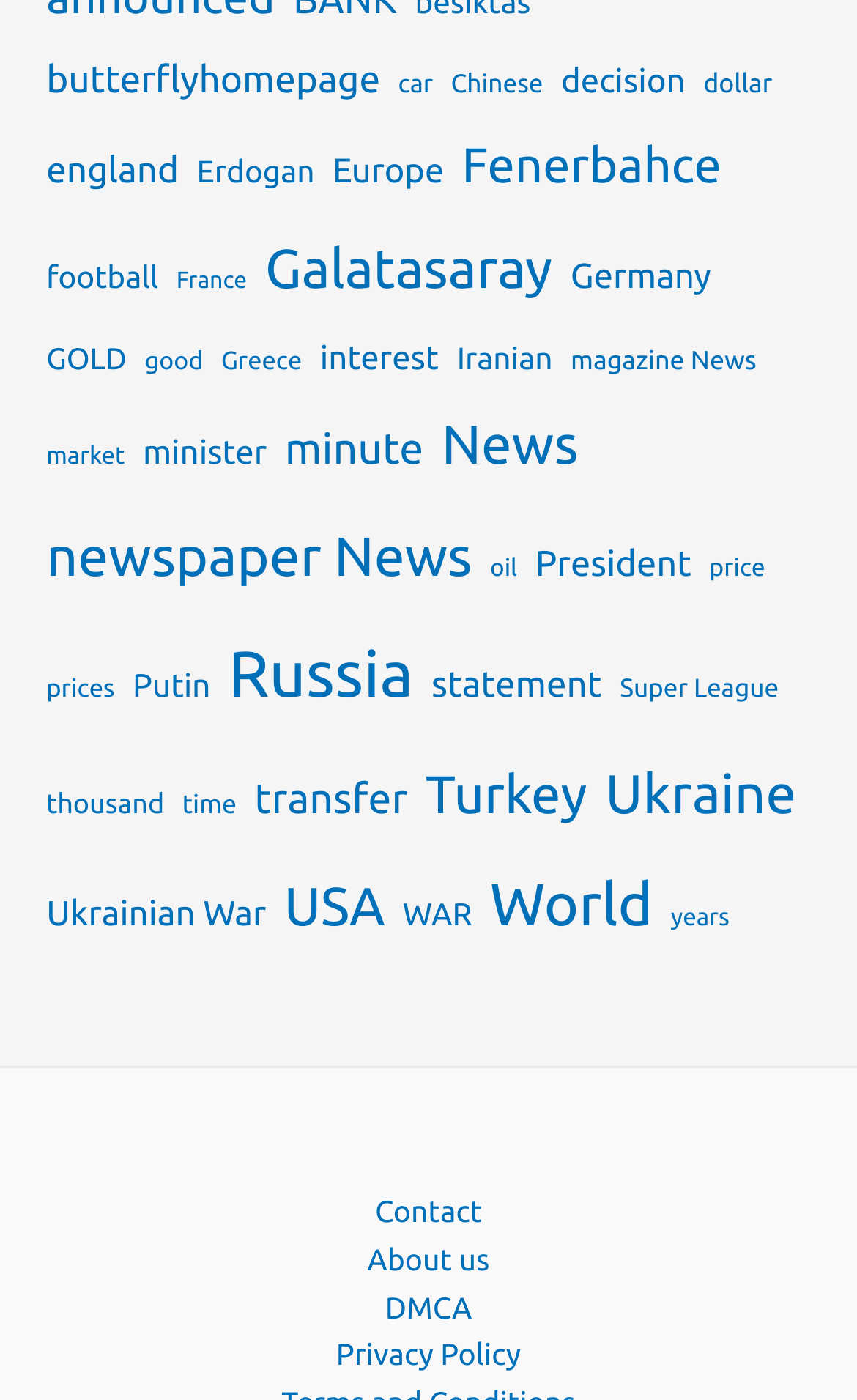Using the format (top-left x, top-left y, bottom-right x, bottom-right y), provide the bounding box coordinates for the described UI element. All values should be floating point numbers between 0 and 1: price

[0.828, 0.389, 0.893, 0.425]